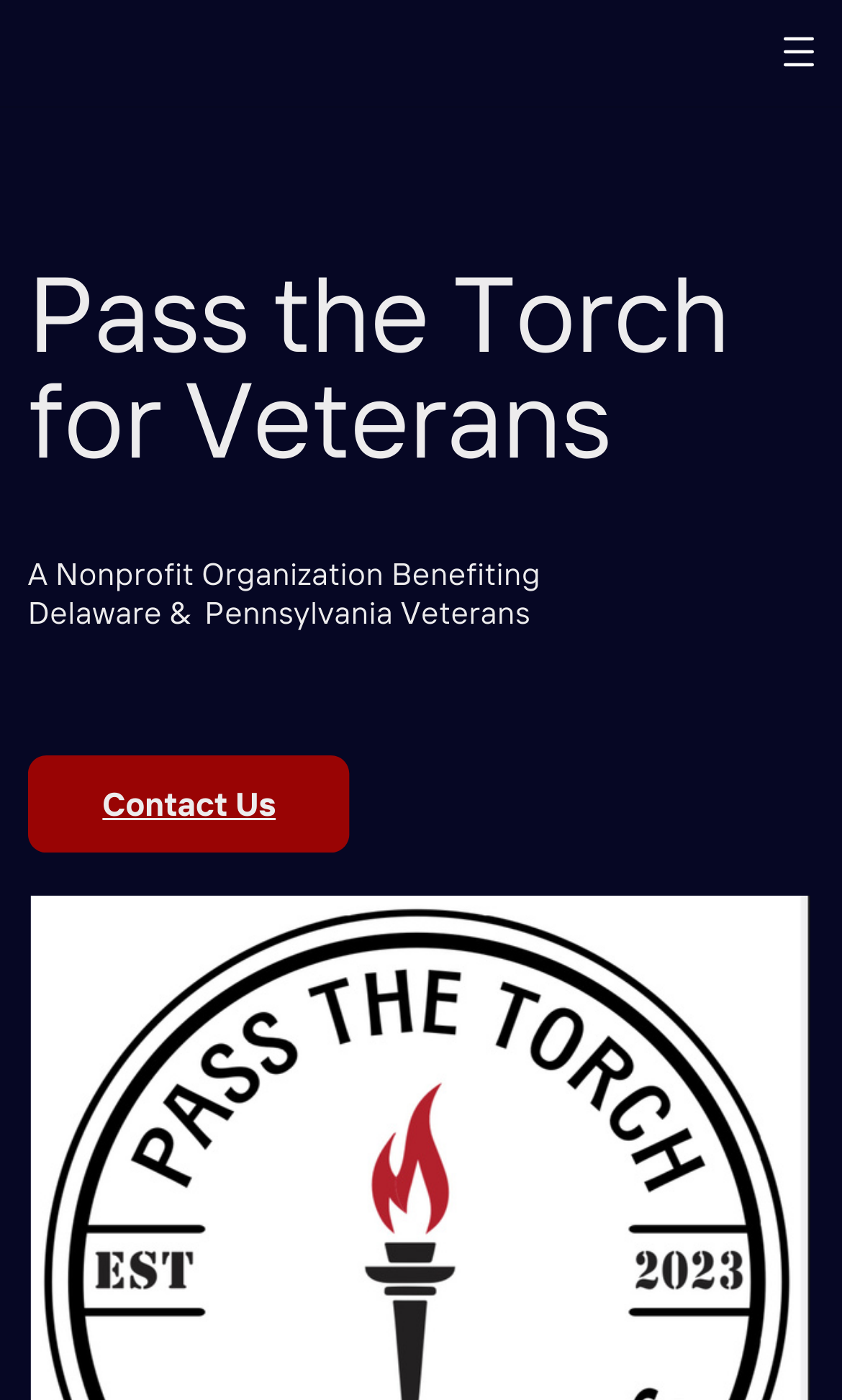What is the position of the 'Contact Us' link?
Refer to the image and respond with a one-word or short-phrase answer.

Below the title